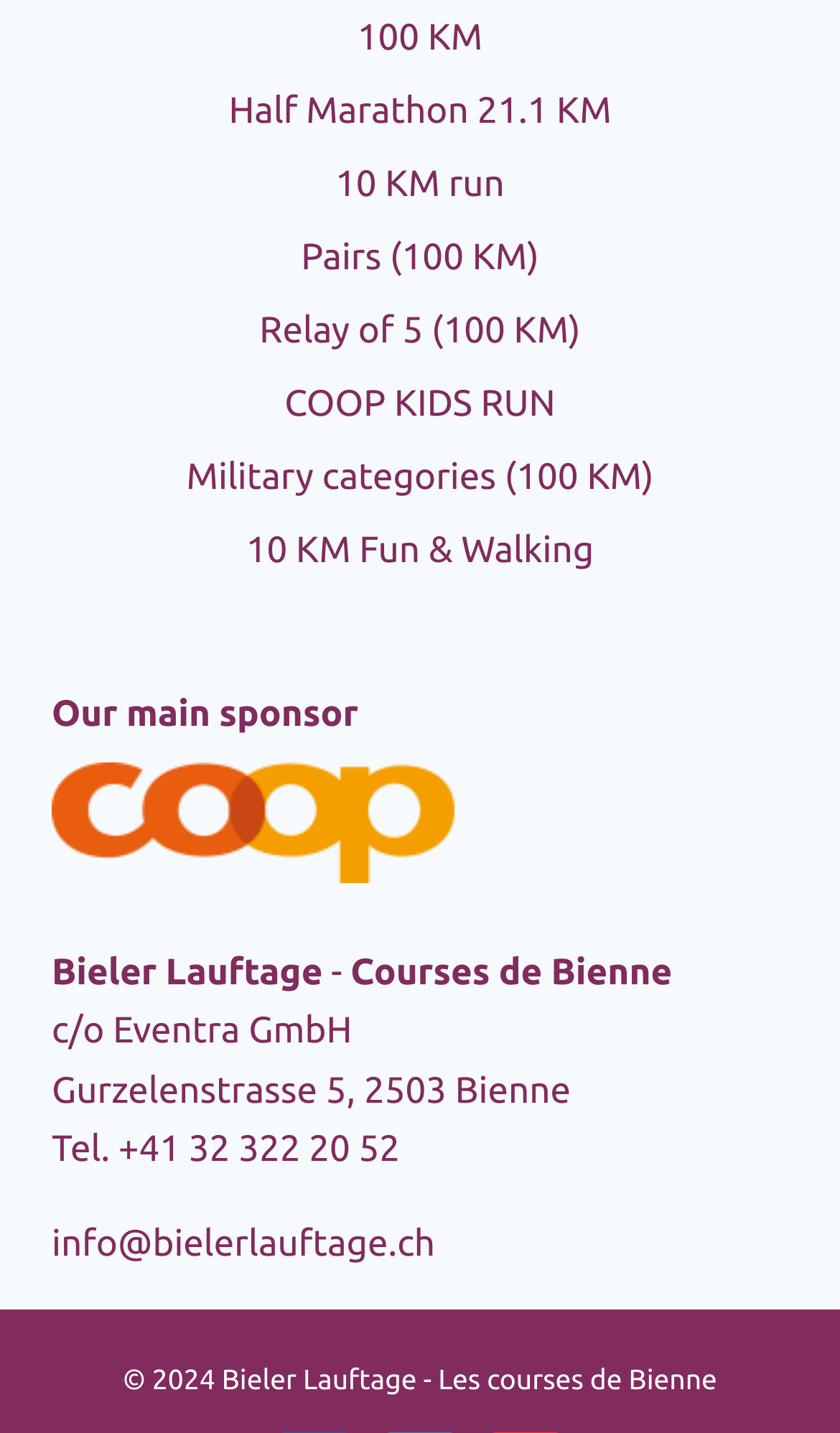Give a succinct answer to this question in a single word or phrase: 
What is the name of the event sponsor?

COOP